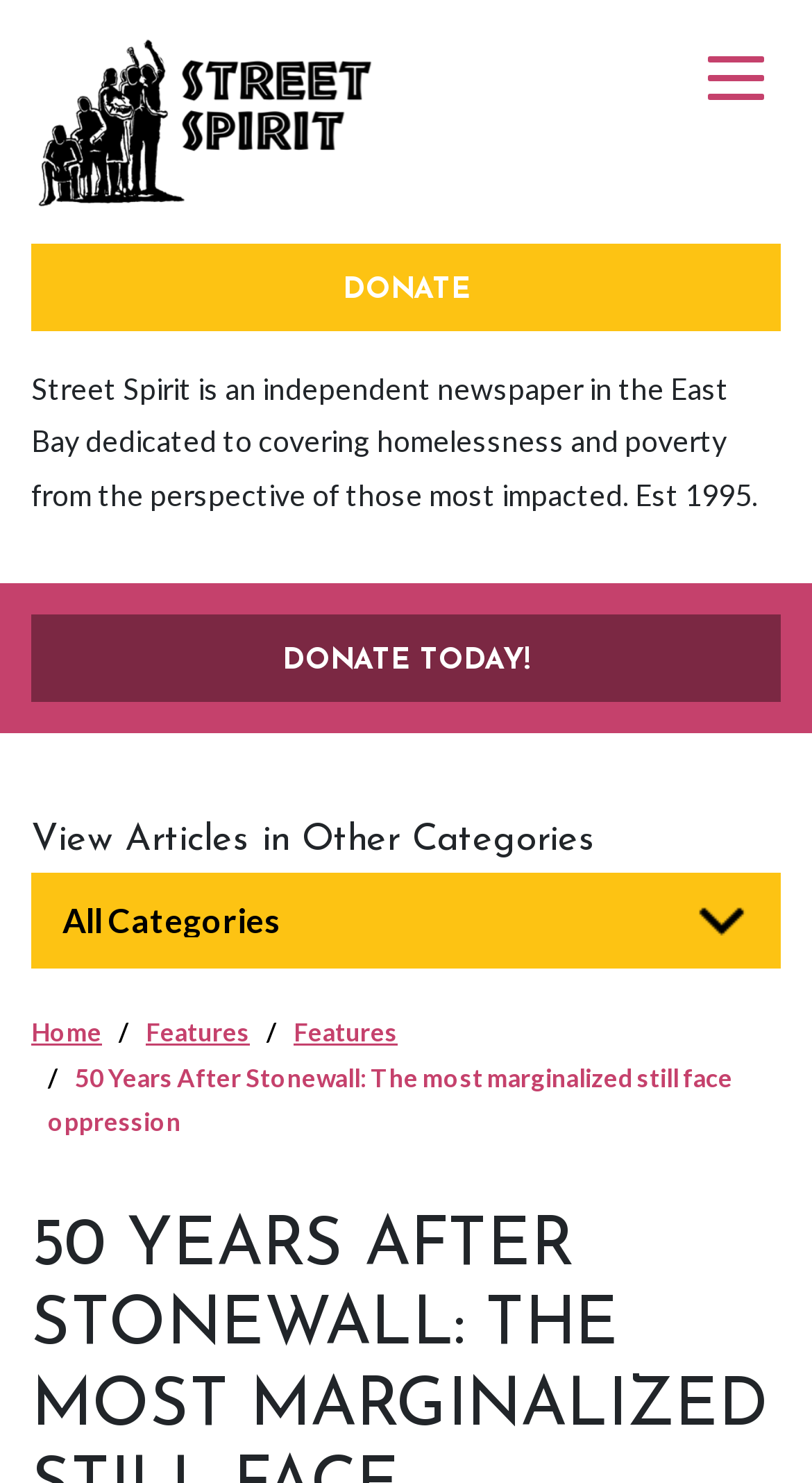What is the main heading displayed on the webpage? Please provide the text.

50 YEARS AFTER STONEWALL: THE MOST MARGINALIZED STILL FACE OPPRESSION